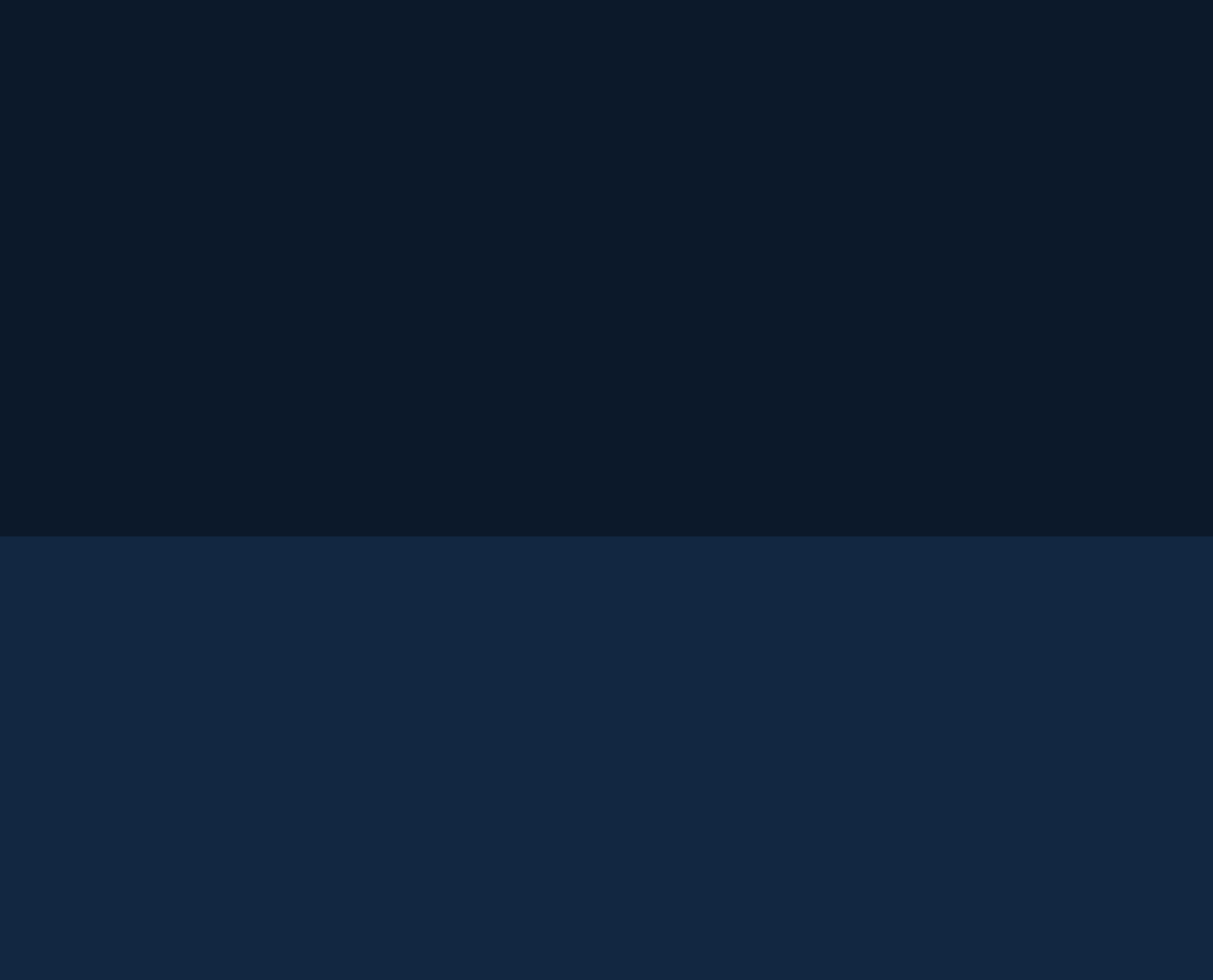Extract the bounding box coordinates for the HTML element that matches this description: "PRIVACY POLICY". The coordinates should be four float numbers between 0 and 1, i.e., [left, top, right, bottom].

[0.274, 0.863, 0.407, 0.906]